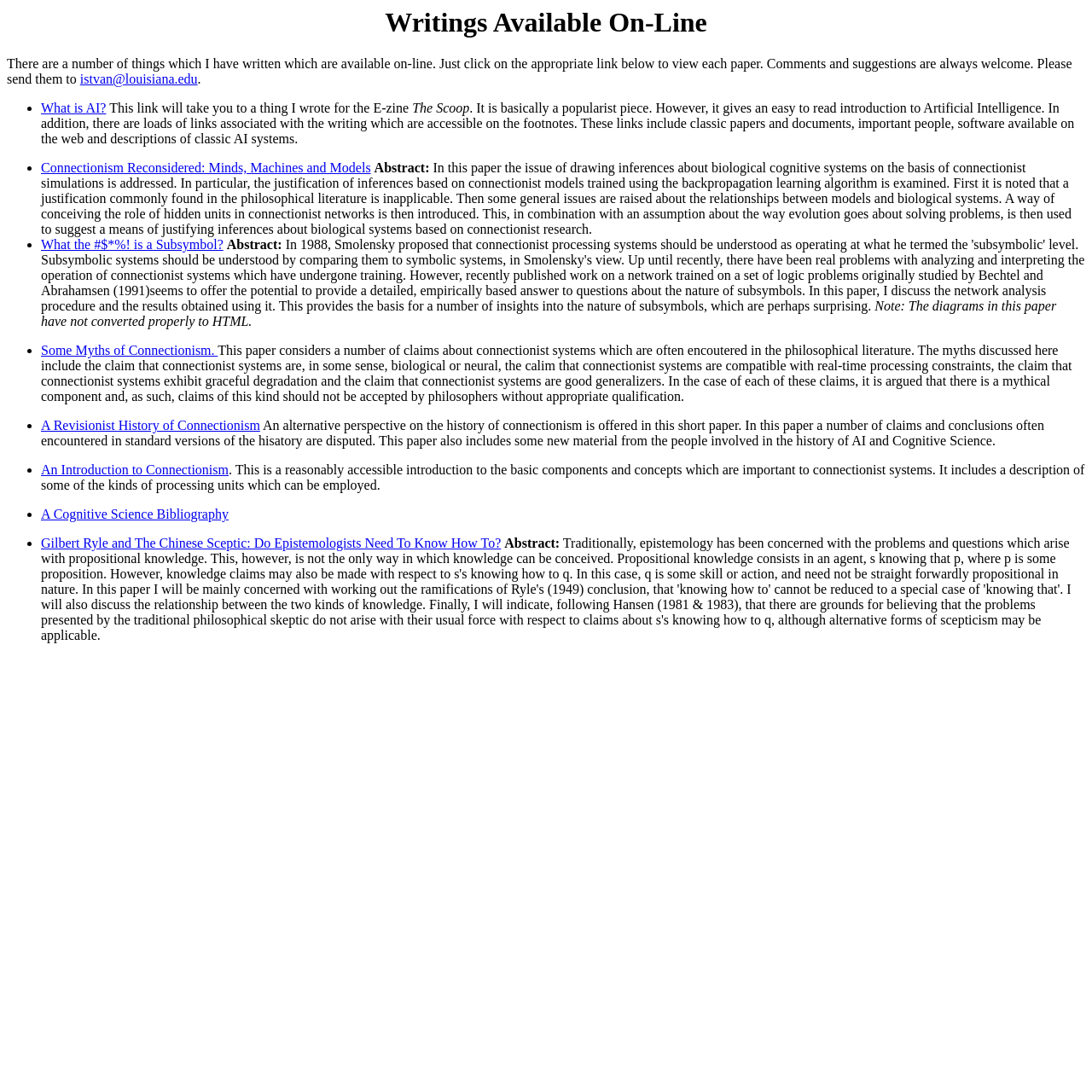Based on the element description A Revisionist History of Connectionism, identify the bounding box coordinates for the UI element. The coordinates should be in the format (top-left x, top-left y, bottom-right x, bottom-right y) and within the 0 to 1 range.

[0.038, 0.383, 0.238, 0.396]